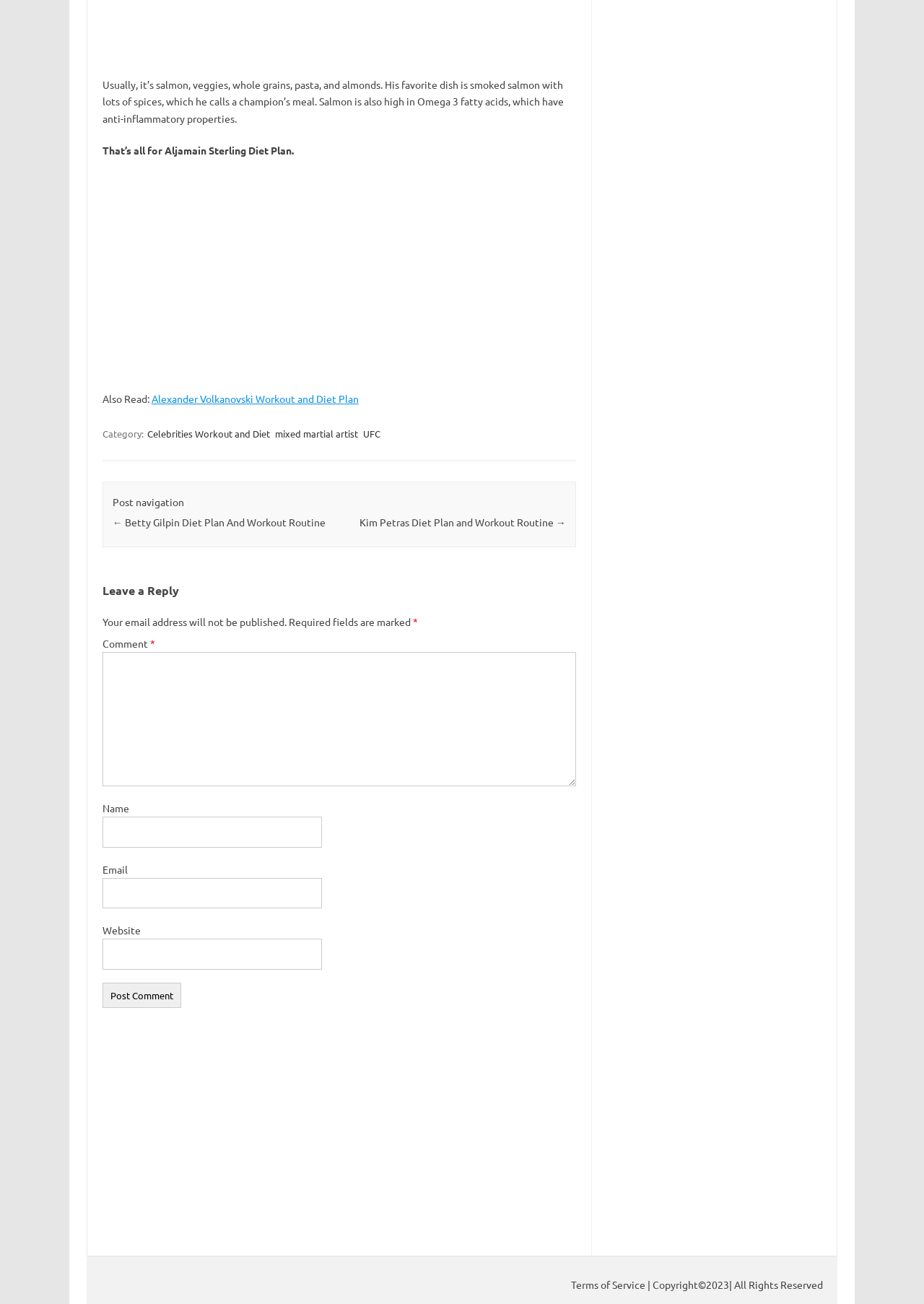Given the element description Celebrities Workout and Diet, identify the bounding box coordinates for the UI element on the webpage screenshot. The format should be (top-left x, top-left y, bottom-right x, bottom-right y), with values between 0 and 1.

[0.158, 0.326, 0.294, 0.338]